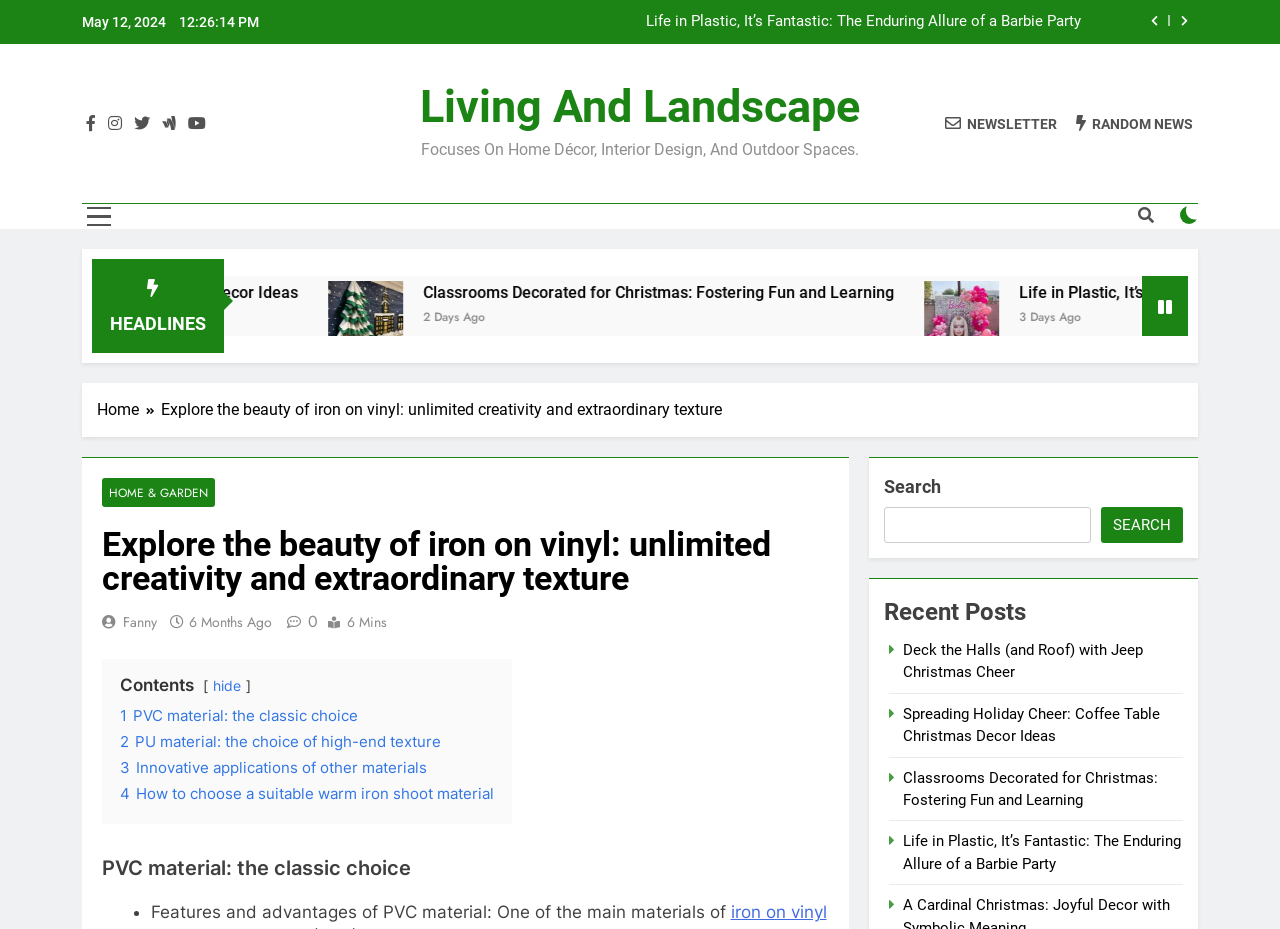Please determine and provide the text content of the webpage's heading.

Explore the beauty of iron on vinyl: unlimited creativity and extraordinary texture